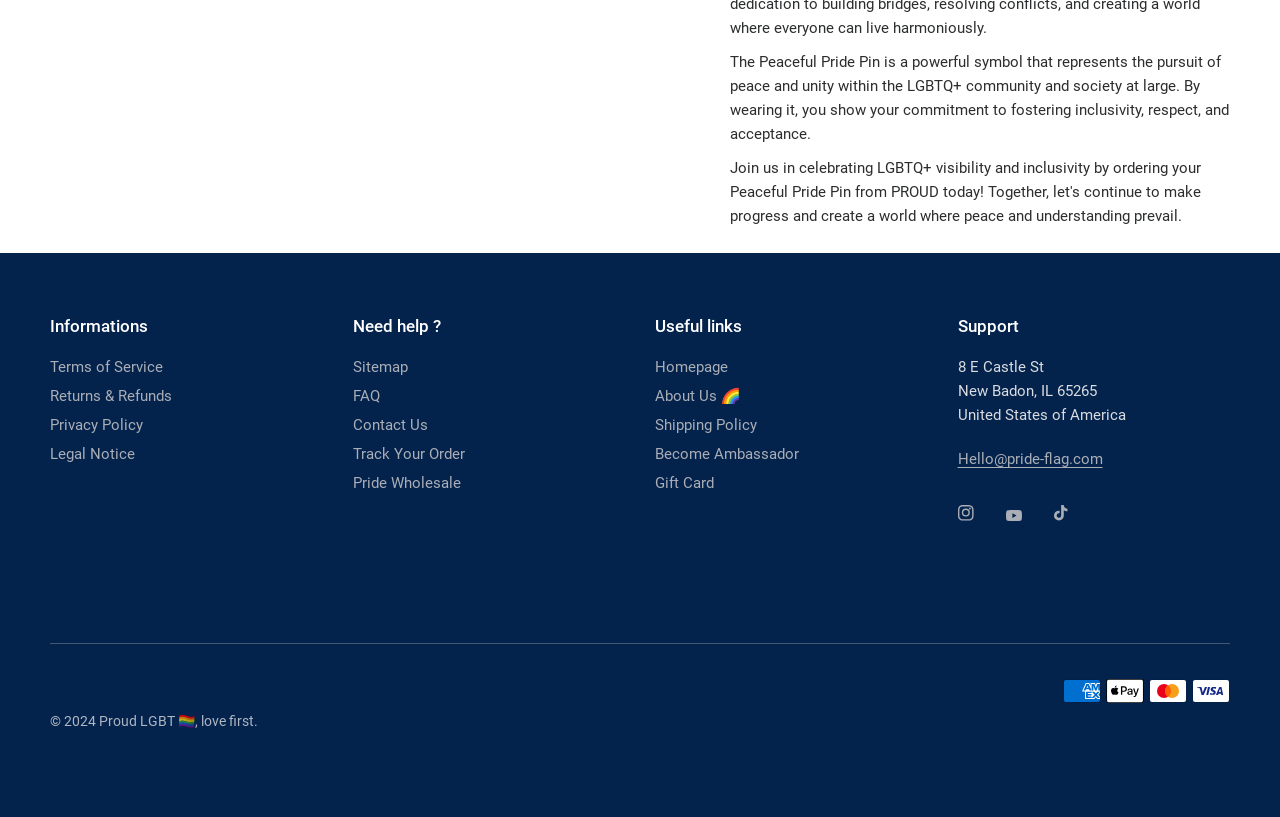Locate the bounding box coordinates of the clickable element to fulfill the following instruction: "Get help by clicking 'Need help?'". Provide the coordinates as four float numbers between 0 and 1 in the format [left, top, right, bottom].

[0.275, 0.39, 0.488, 0.41]